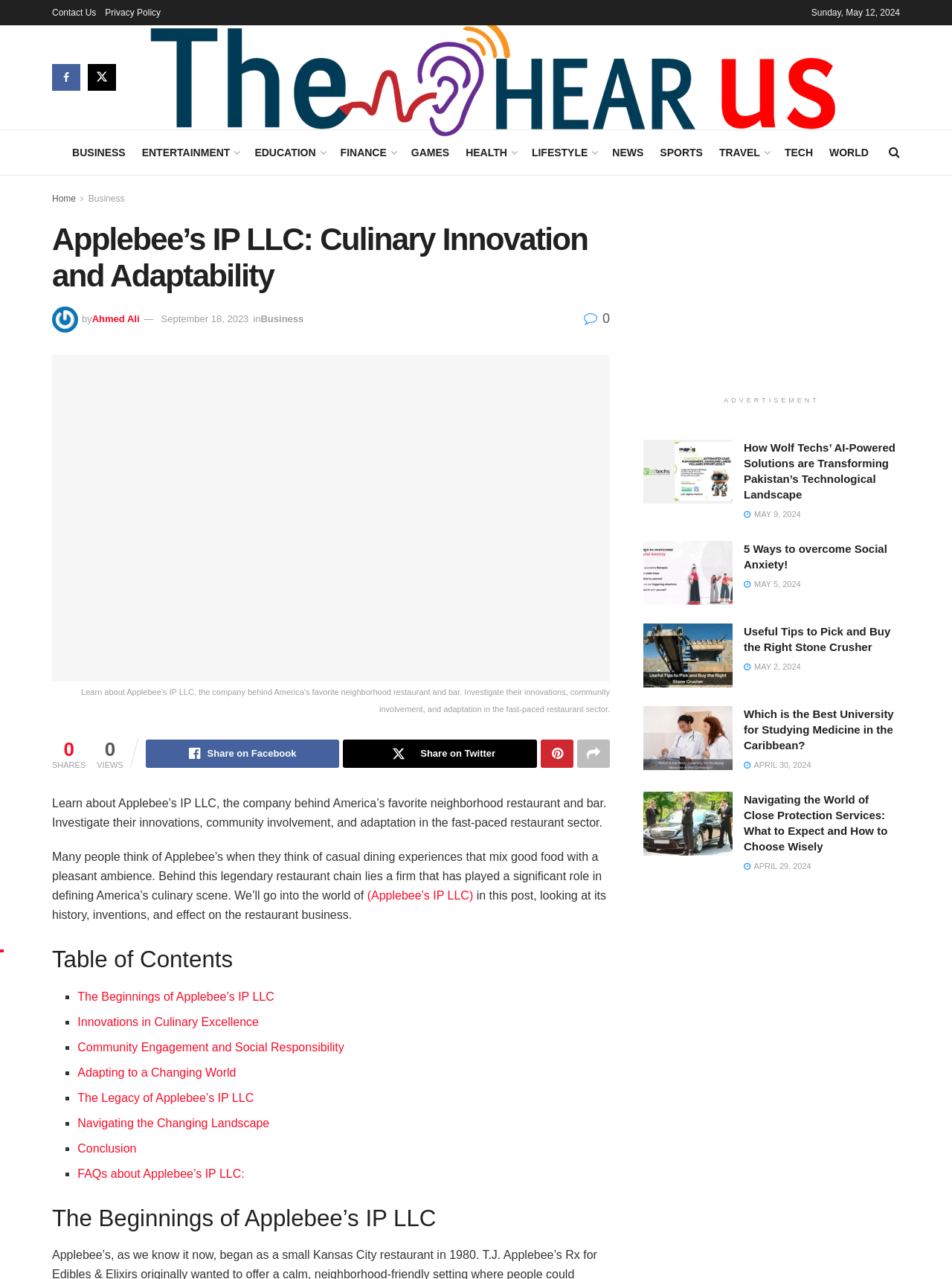Based on the image, provide a detailed response to the question:
What is the date of the article '5 Ways to overcome Social Anxiety!'?

The answer can be found in the section below the article '5 Ways to overcome Social Anxiety!', which displays the date 'MAY 5, 2024'.